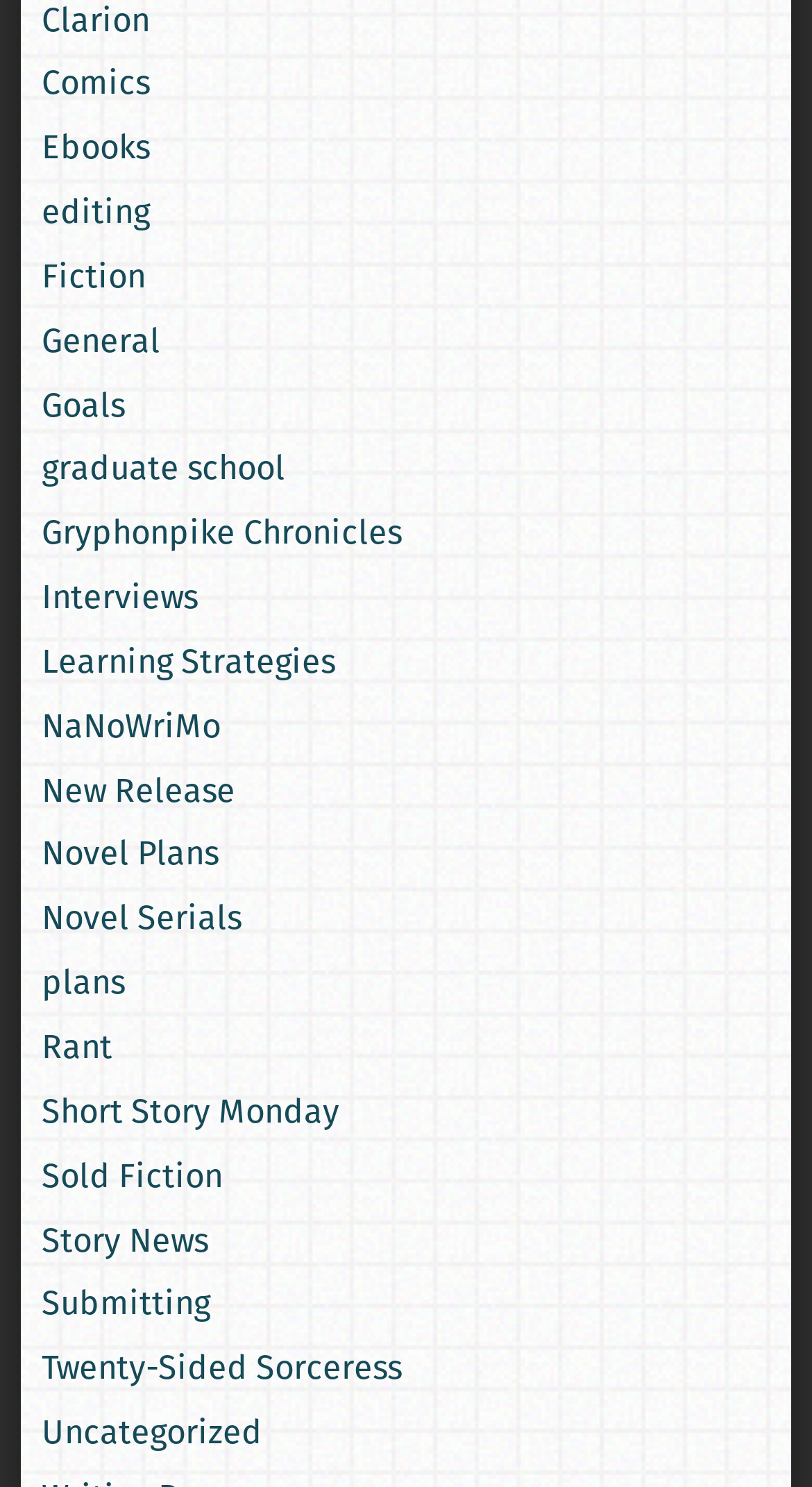Show the bounding box coordinates of the element that should be clicked to complete the task: "view comics".

[0.051, 0.04, 0.185, 0.072]